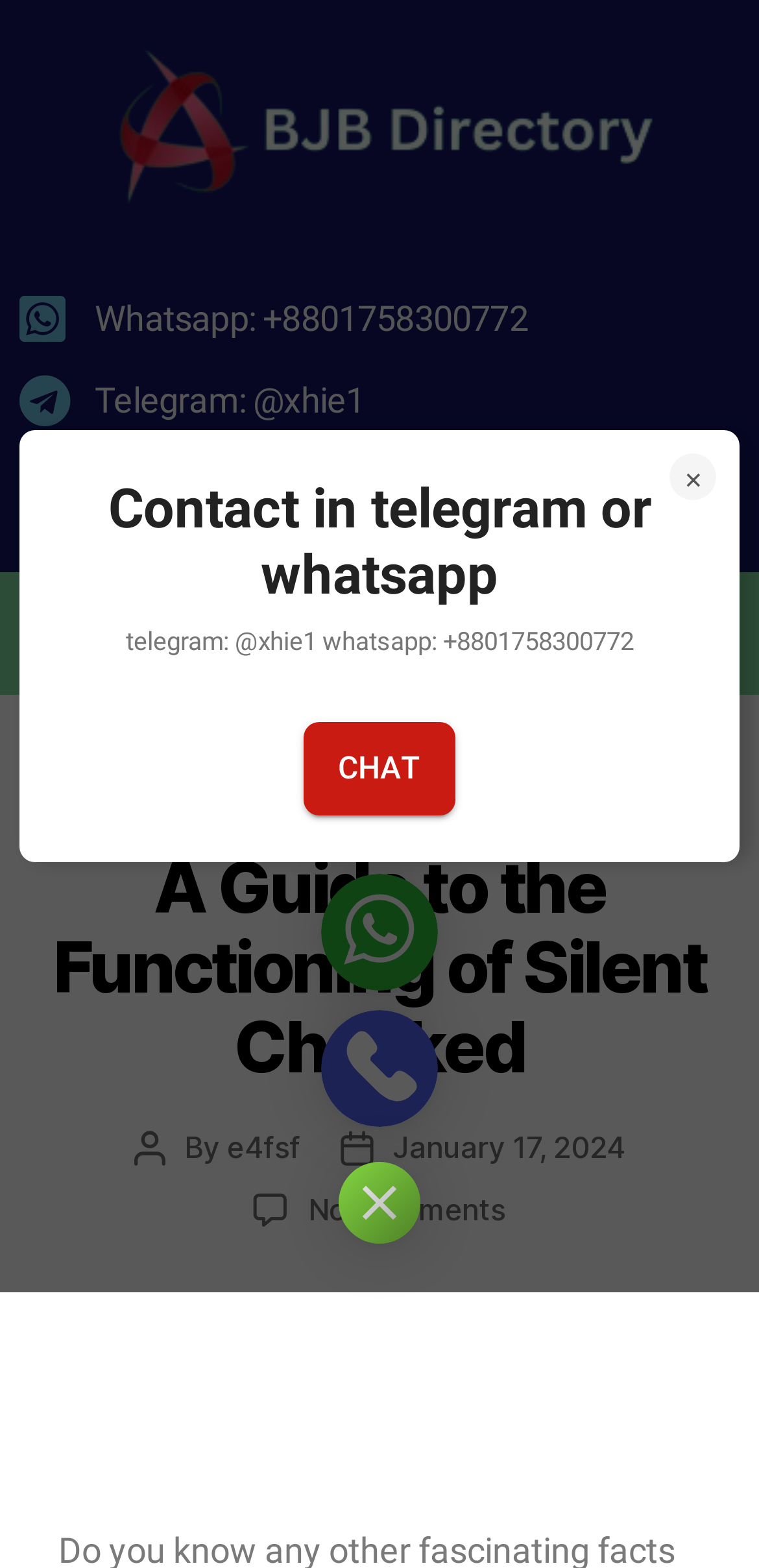Please respond to the question using a single word or phrase:
What is the title of the article?

A Guide to the Functioning of Silent Checked